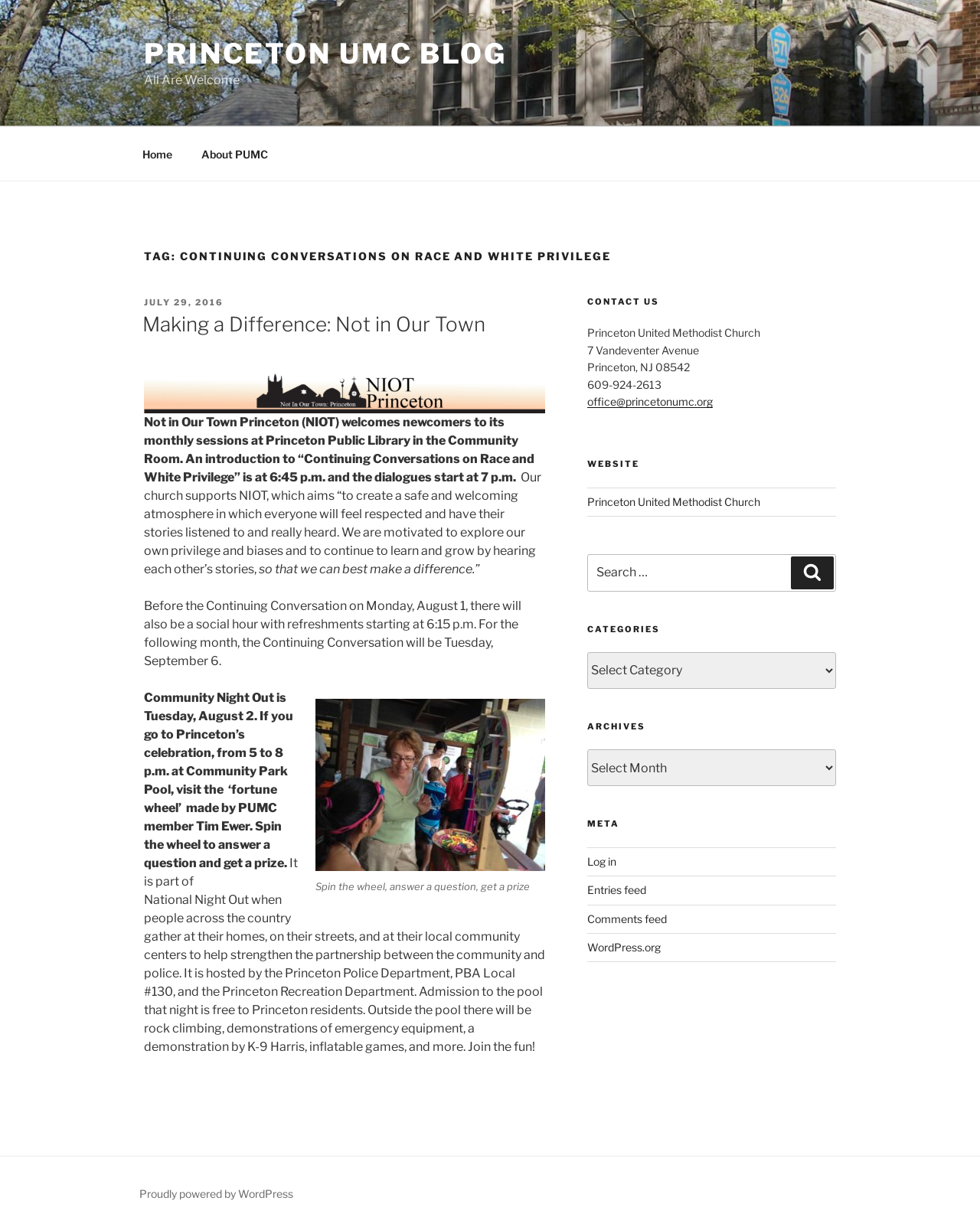Please provide a comprehensive response to the question below by analyzing the image: 
What is the topic of the article?

I found the answer by looking at the heading 'TAG: CONTINUING CONVERSATIONS ON RACE AND WHITE PRIVILEGE' which indicates the topic of the article.